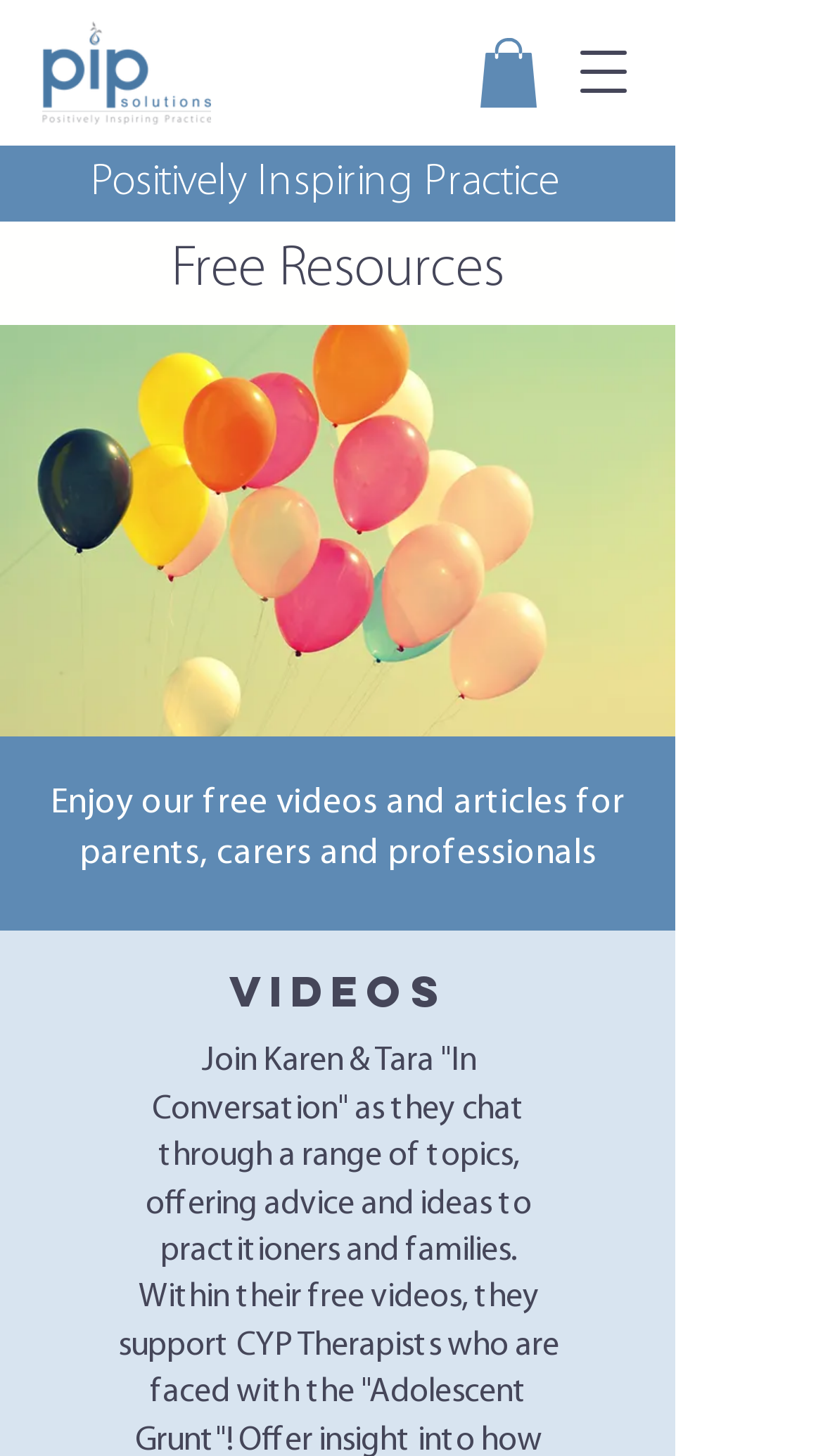Give a concise answer using one word or a phrase to the following question:
What is the category of the resources listed below the heading 'Free Resources'?

Videos